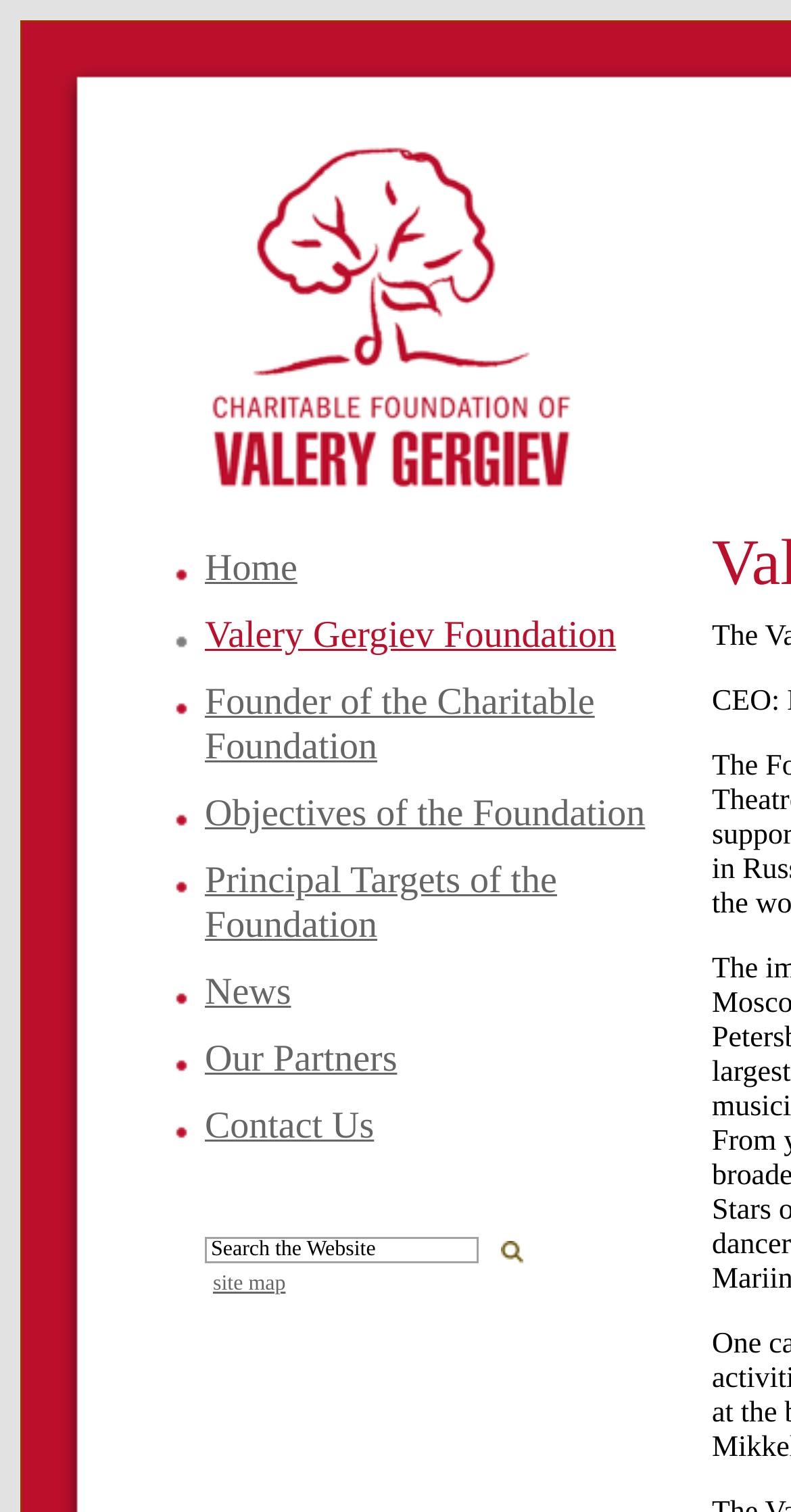Please reply to the following question using a single word or phrase: 
What is the name of the charitable foundation?

The Valery Gergiev Charitable Foundation